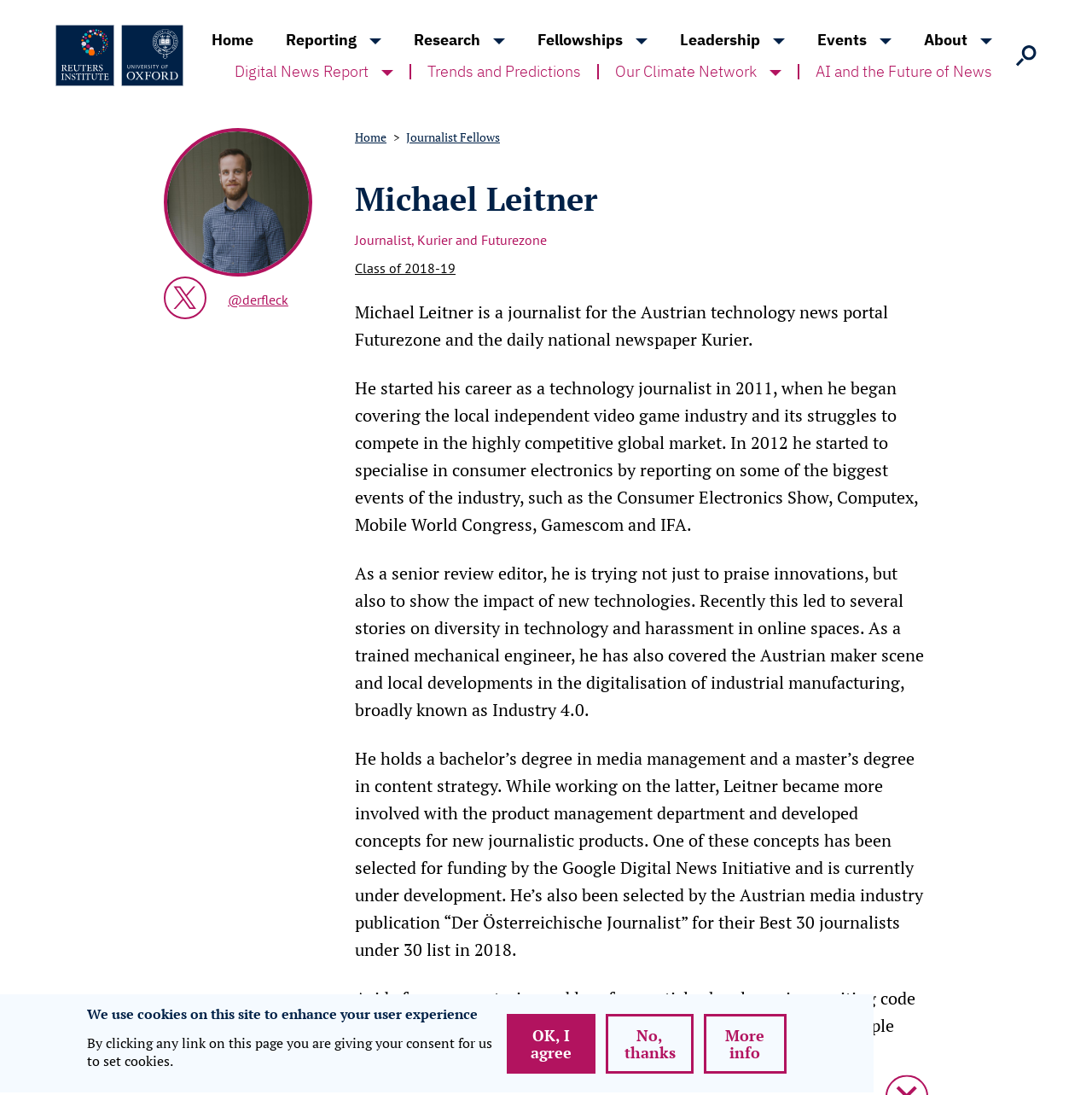Determine the bounding box for the described UI element: "Rates & Insurance".

None